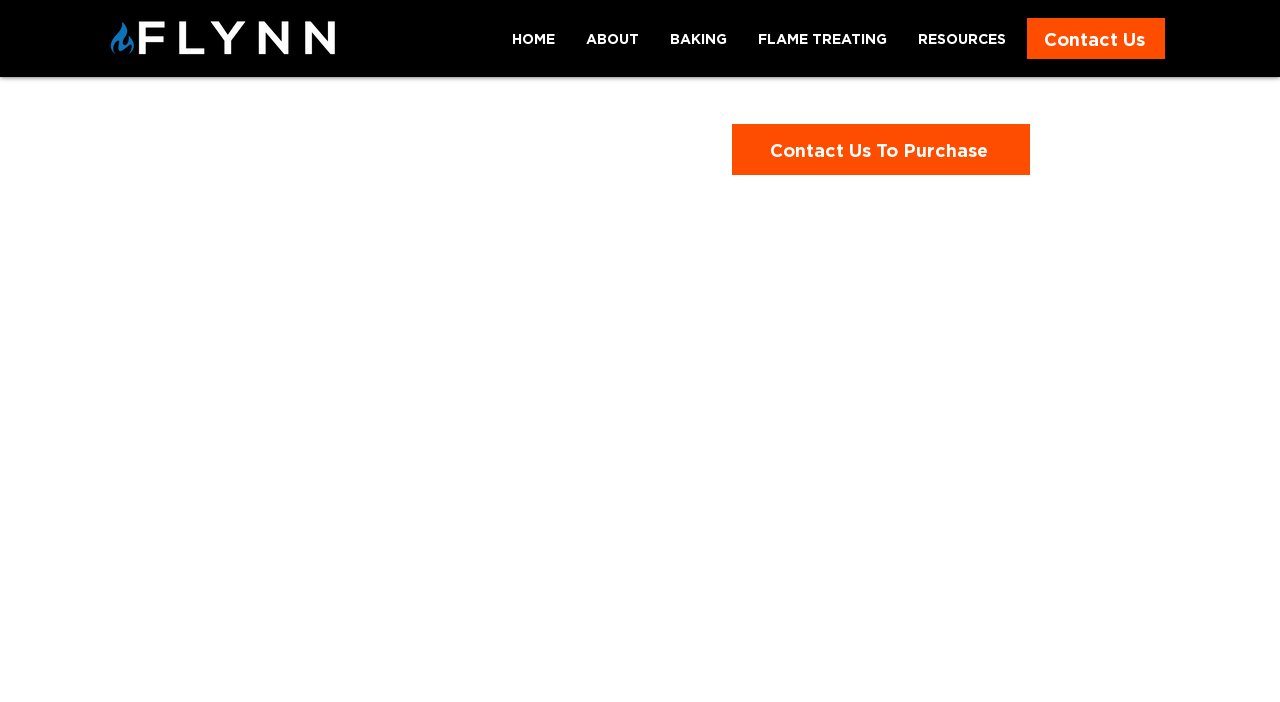What is the text of the link at the top-right corner?
Give a thorough and detailed response to the question.

By analyzing the bounding box coordinates, I found that the link element with the text 'Contact Us' has the highest x2 value, indicating that it is located at the top-right corner of the webpage.